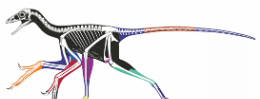Based on the image, please respond to the question with as much detail as possible:
What is the purpose of the colored limbs?

The caption implies that the colored limbs 'possibly indicate different muscle groups or movement capabilities of the limbs', suggesting that the colors are used to convey information about the dinosaur's anatomy and movement.